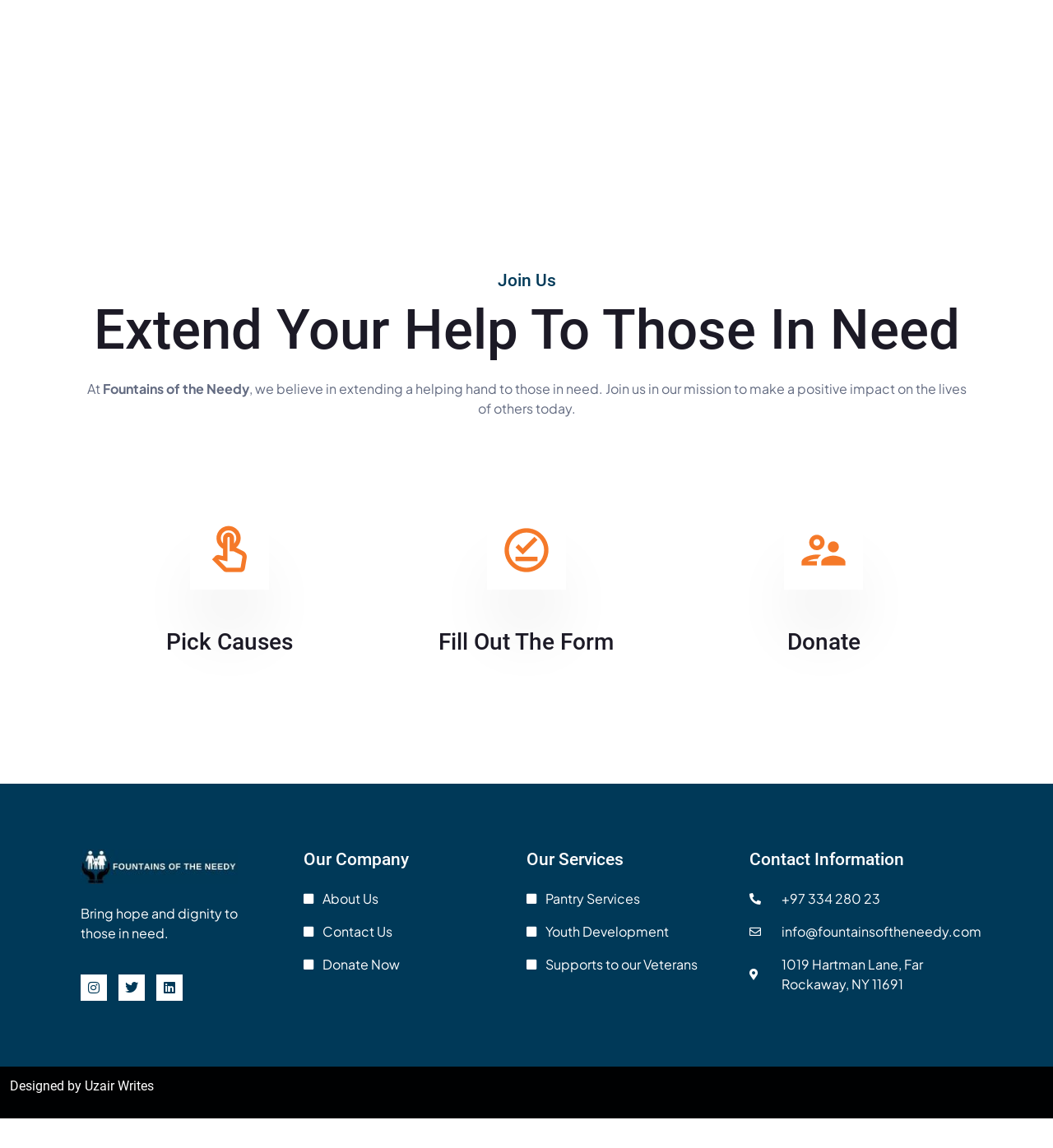Please locate the bounding box coordinates of the element that needs to be clicked to achieve the following instruction: "Click Join Us". The coordinates should be four float numbers between 0 and 1, i.e., [left, top, right, bottom].

[0.077, 0.236, 0.923, 0.253]